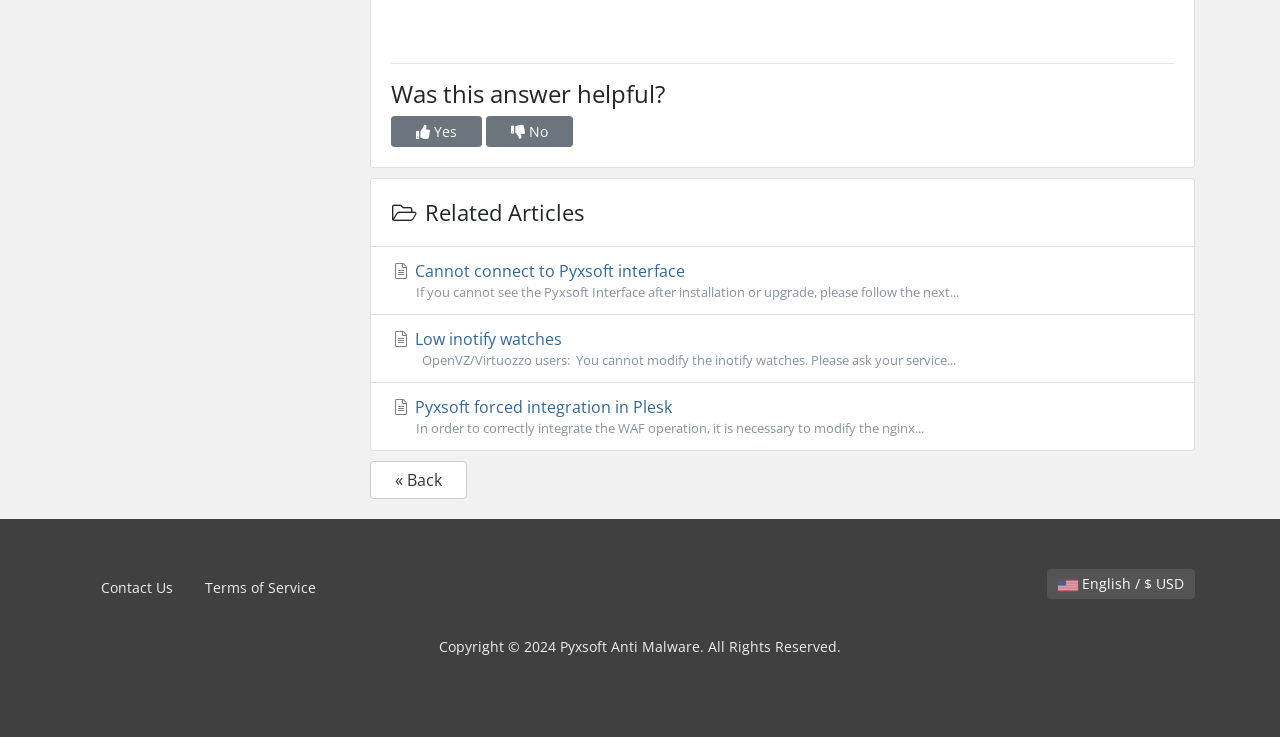Given the description Attend a Meeting, predict the bounding box coordinates of the UI element. Ensure the coordinates are in the format (top-left x, top-left y, bottom-right x, bottom-right y) and all values are between 0 and 1.

None